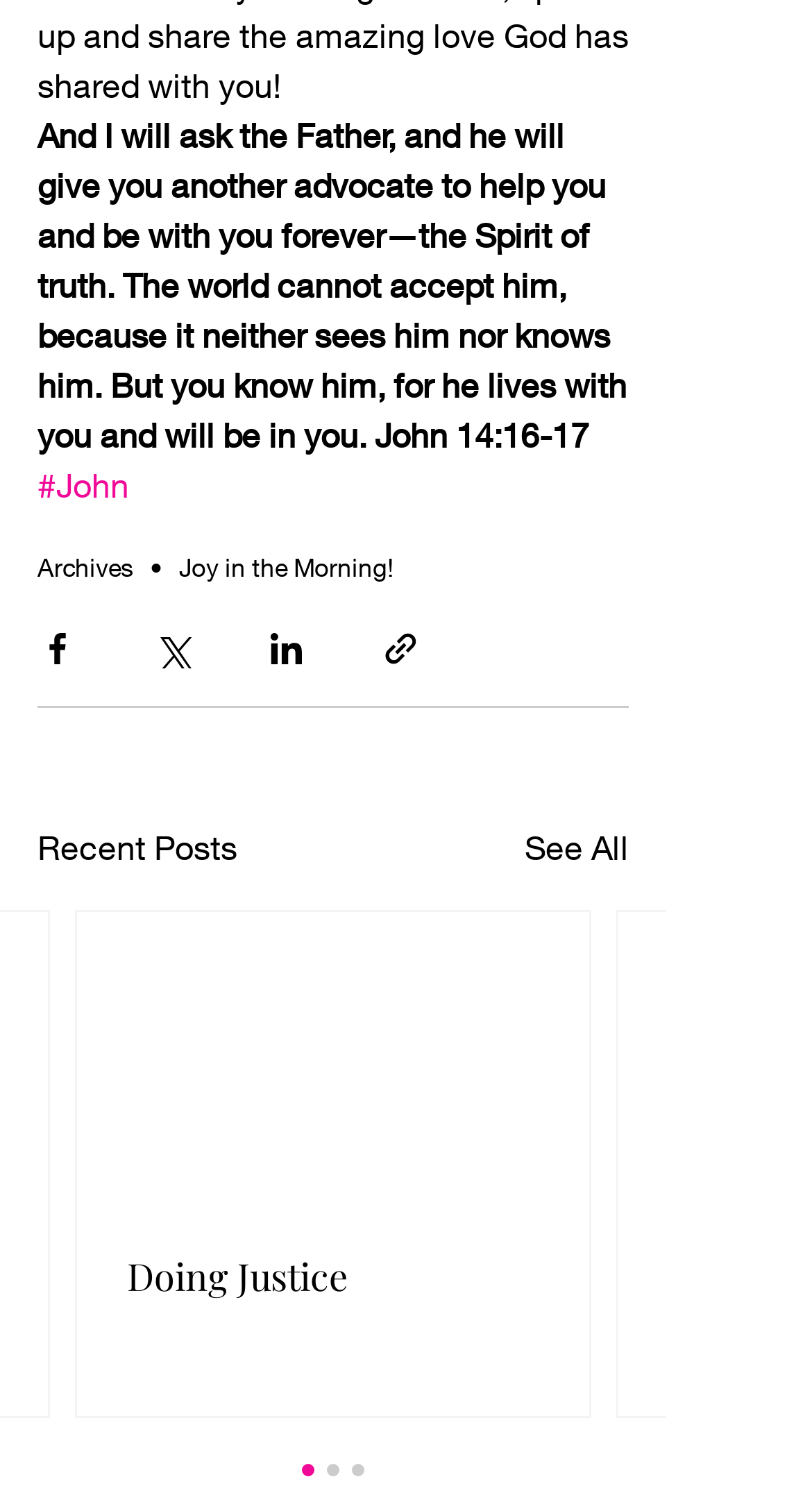Pinpoint the bounding box coordinates of the clickable element needed to complete the instruction: "Read the 'Joy in the Morning!' article". The coordinates should be provided as four float numbers between 0 and 1: [left, top, right, bottom].

[0.221, 0.368, 0.485, 0.389]